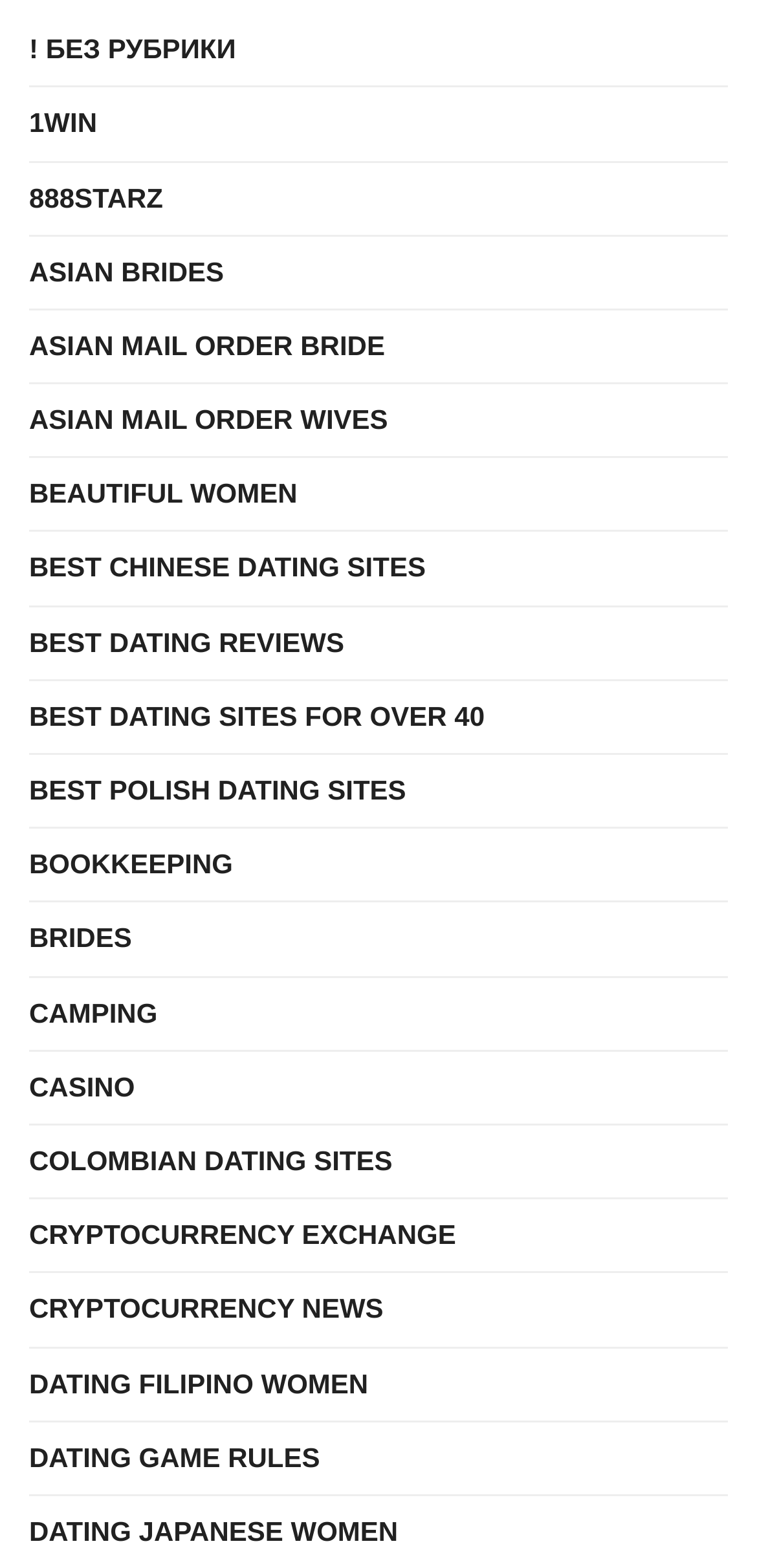Indicate the bounding box coordinates of the element that needs to be clicked to satisfy the following instruction: "Share on Facebook". The coordinates should be four float numbers between 0 and 1, i.e., [left, top, right, bottom].

None